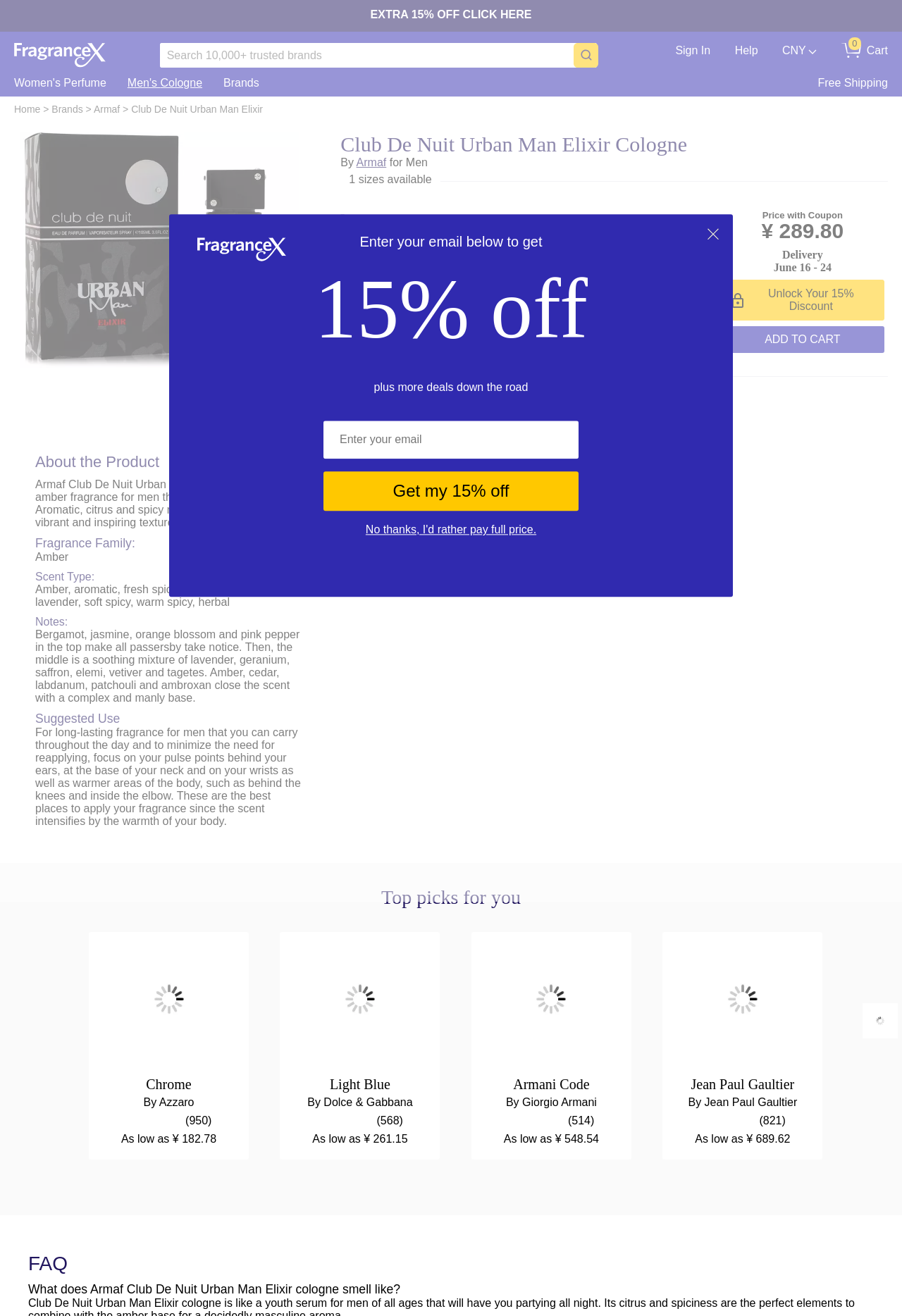Please determine the bounding box coordinates of the element to click on in order to accomplish the following task: "Add to cart". Ensure the coordinates are four float numbers ranging from 0 to 1, i.e., [left, top, right, bottom].

[0.799, 0.248, 0.98, 0.268]